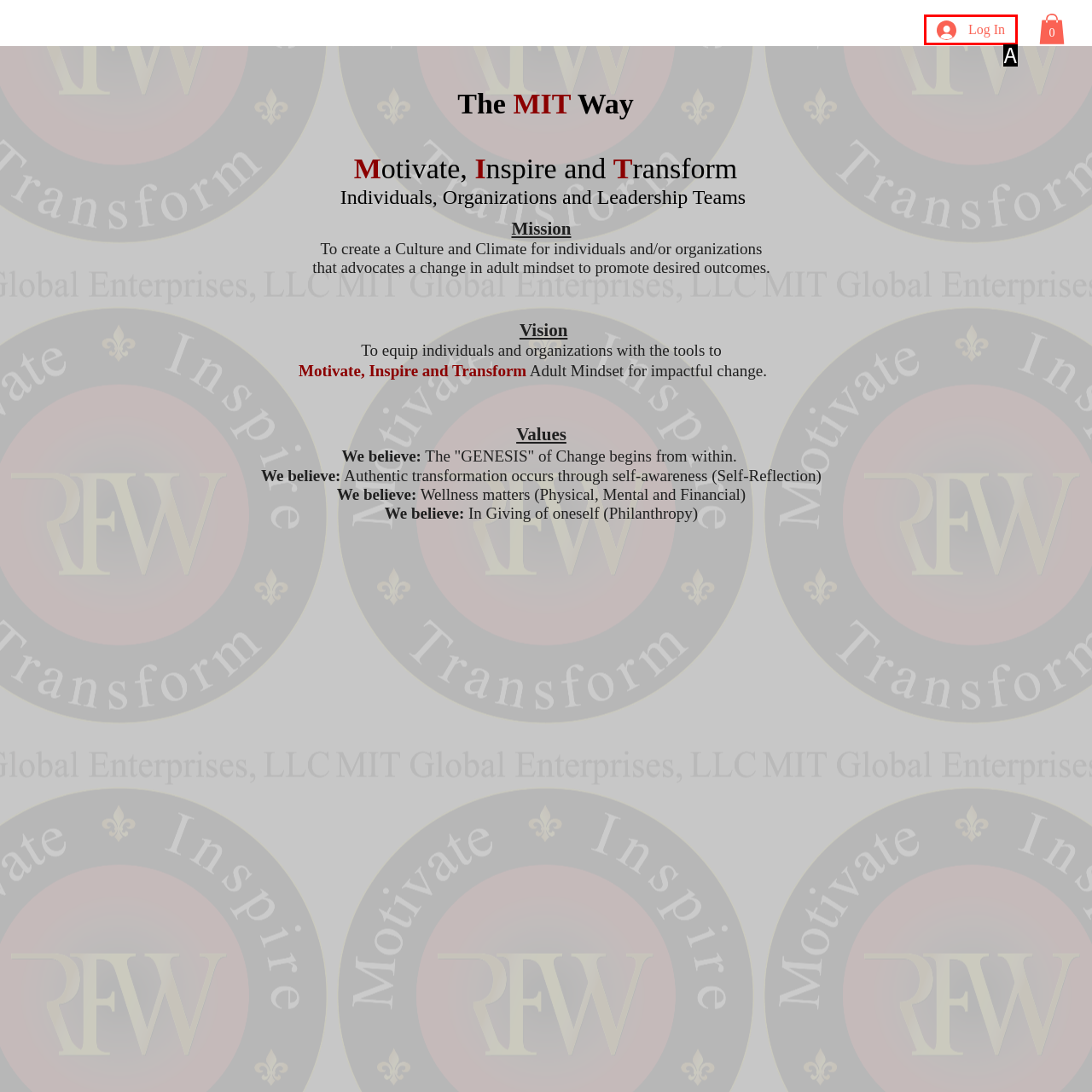Which lettered UI element aligns with this description: Log In
Provide your answer using the letter from the available choices.

A